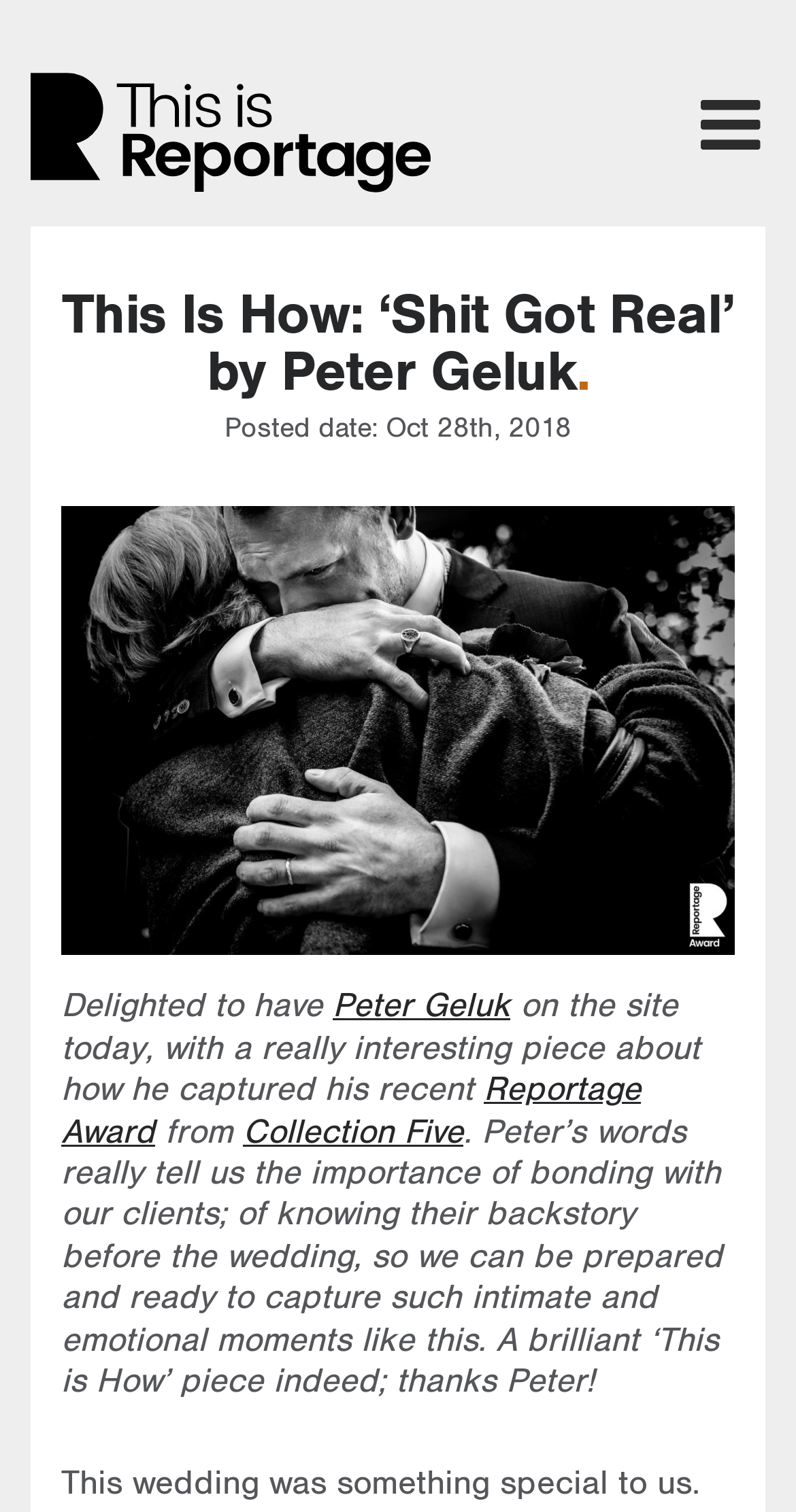Explain the webpage in detail, including its primary components.

The webpage features a prominent heading "This Is How: ‘Shit Got Real’ by Peter Geluk" at the top, taking up most of the width. Below the heading, there is a posted date "Oct 28th, 2018" on the left side. 

On the top-right corner, there is a link with no text, accompanied by a small image. On the left side, there is another link with no text, accompanied by a small image. 

The main content of the webpage starts with a text "Delighted to have" followed by a link "Peter Geluk" and then continues with a text "on the site today, with a really interesting piece about how he captured his recent". This is followed by a link "Reportage Award" and then a text "from". Next, there is a link "Collection Five" and finally, a long paragraph of text that summarizes Peter Geluk's experience capturing a Reportage Award, emphasizing the importance of bonding with clients and capturing intimate moments.

There is a large image on the right side, taking up most of the height, with a caption "Reportage Award by Peter Geluk".